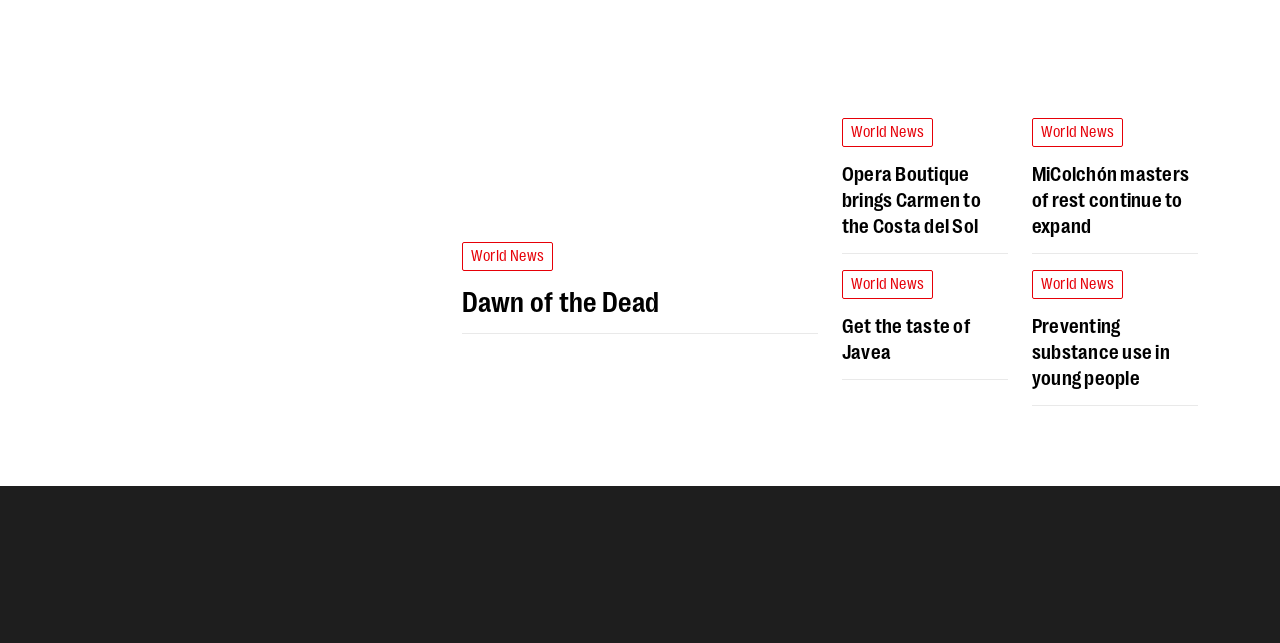Locate the UI element described by World News and provide its bounding box coordinates. Use the format (top-left x, top-left y, bottom-right x, bottom-right y) with all values as floating point numbers between 0 and 1.

[0.806, 0.183, 0.877, 0.228]